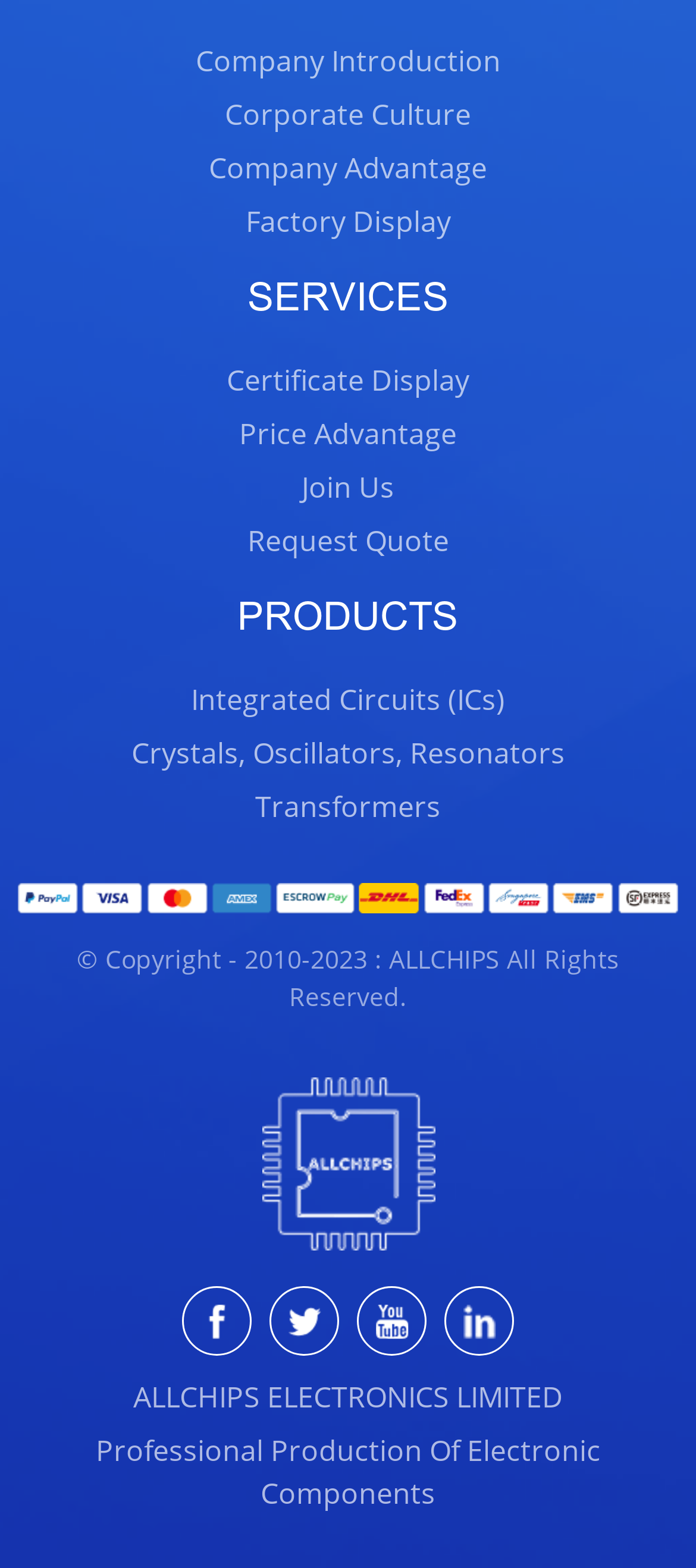Answer the following query concisely with a single word or phrase:
What type of company is this?

Electronics